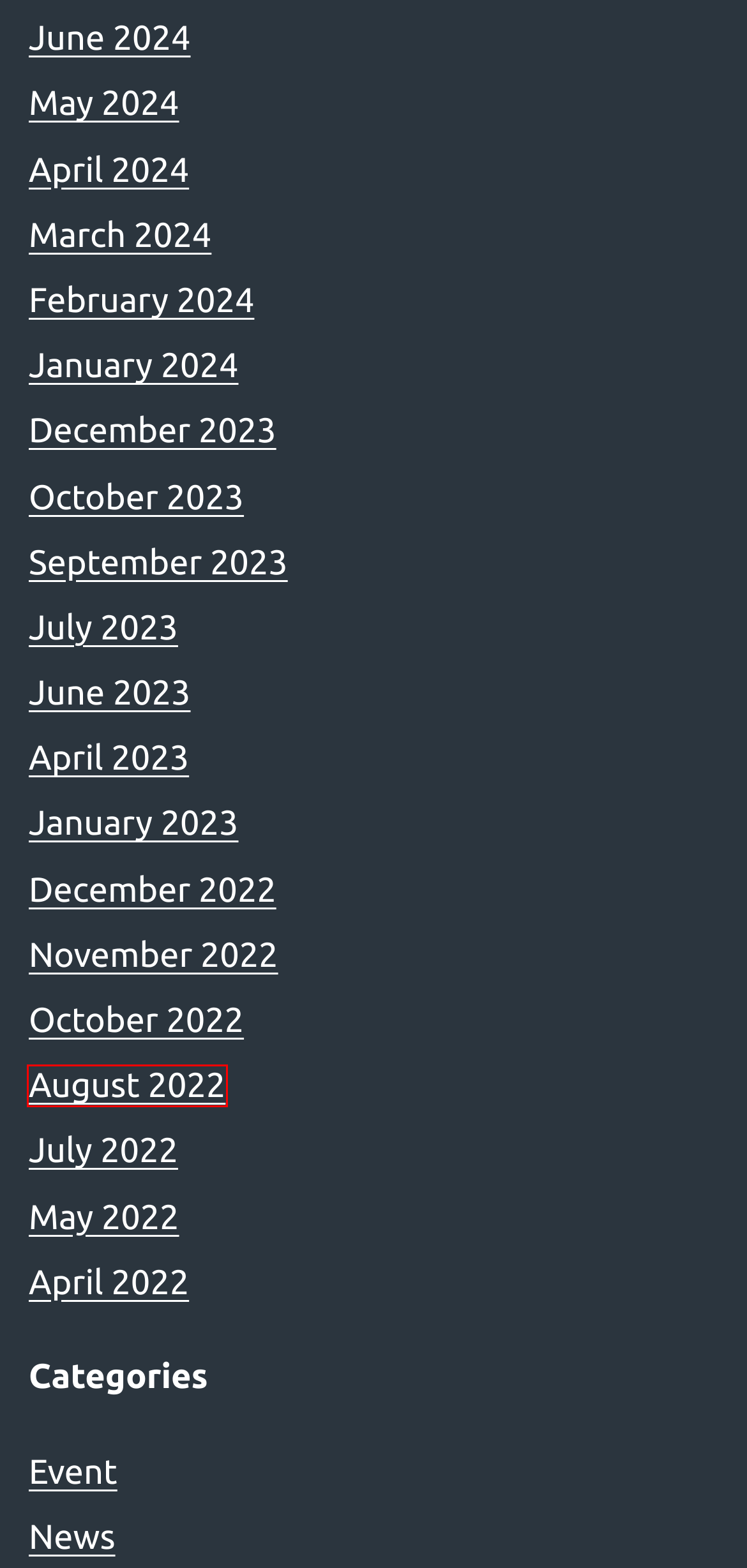You have been given a screenshot of a webpage, where a red bounding box surrounds a UI element. Identify the best matching webpage description for the page that loads after the element in the bounding box is clicked. Options include:
A. February 2024 - MC4 Project
B. April 2022 - MC4 Project
C. January 2024 - MC4 Project
D. June 2023 - MC4 Project
E. August 2022 - MC4 Project
F. April 2023 - MC4 Project
G. May 2024 - MC4 Project
H. May 2022 - MC4 Project

E